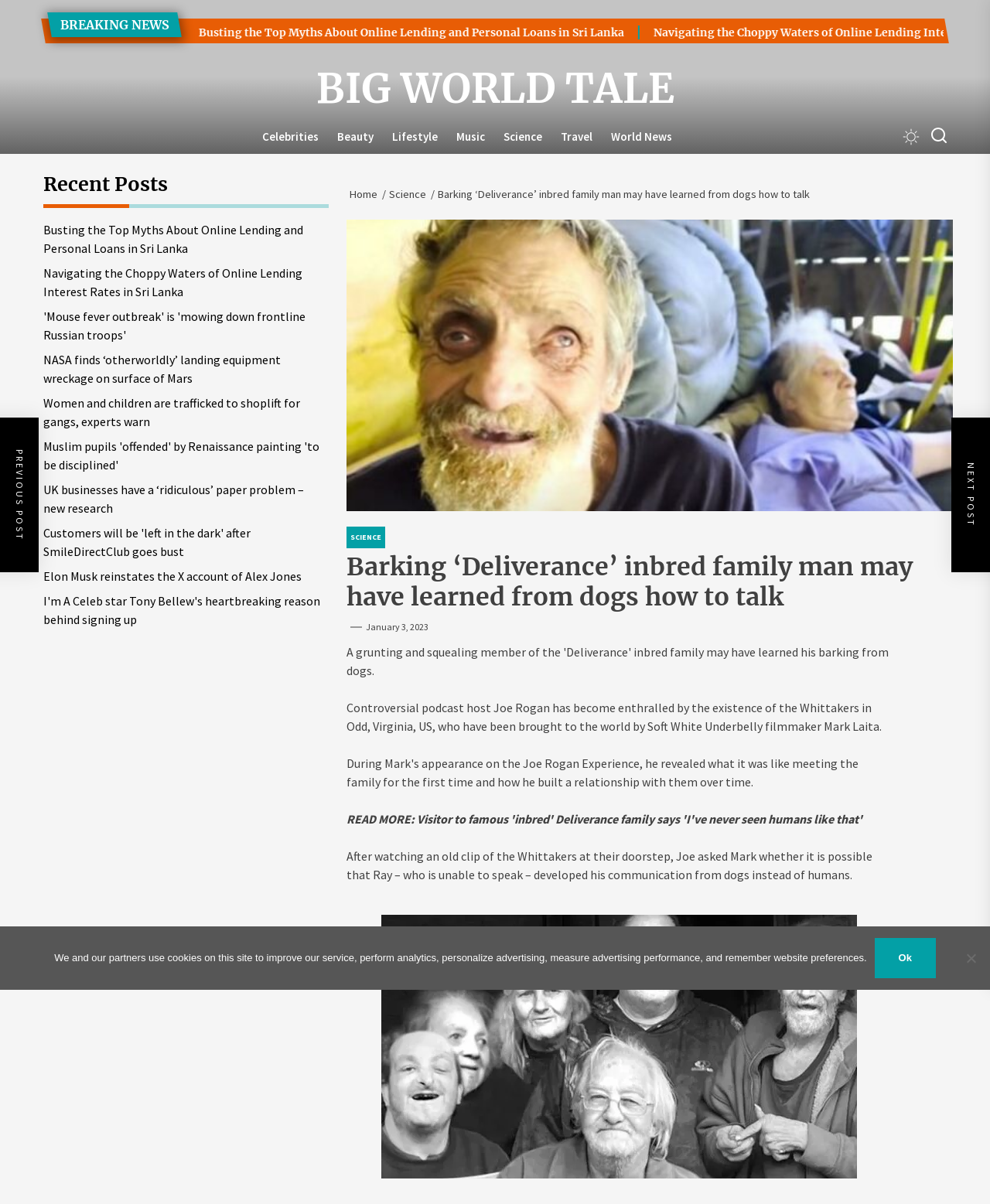Respond with a single word or phrase for the following question: 
What is the title of the first recent post?

Busting the Top Myths About Online Lending and Personal Loans in Sri Lanka